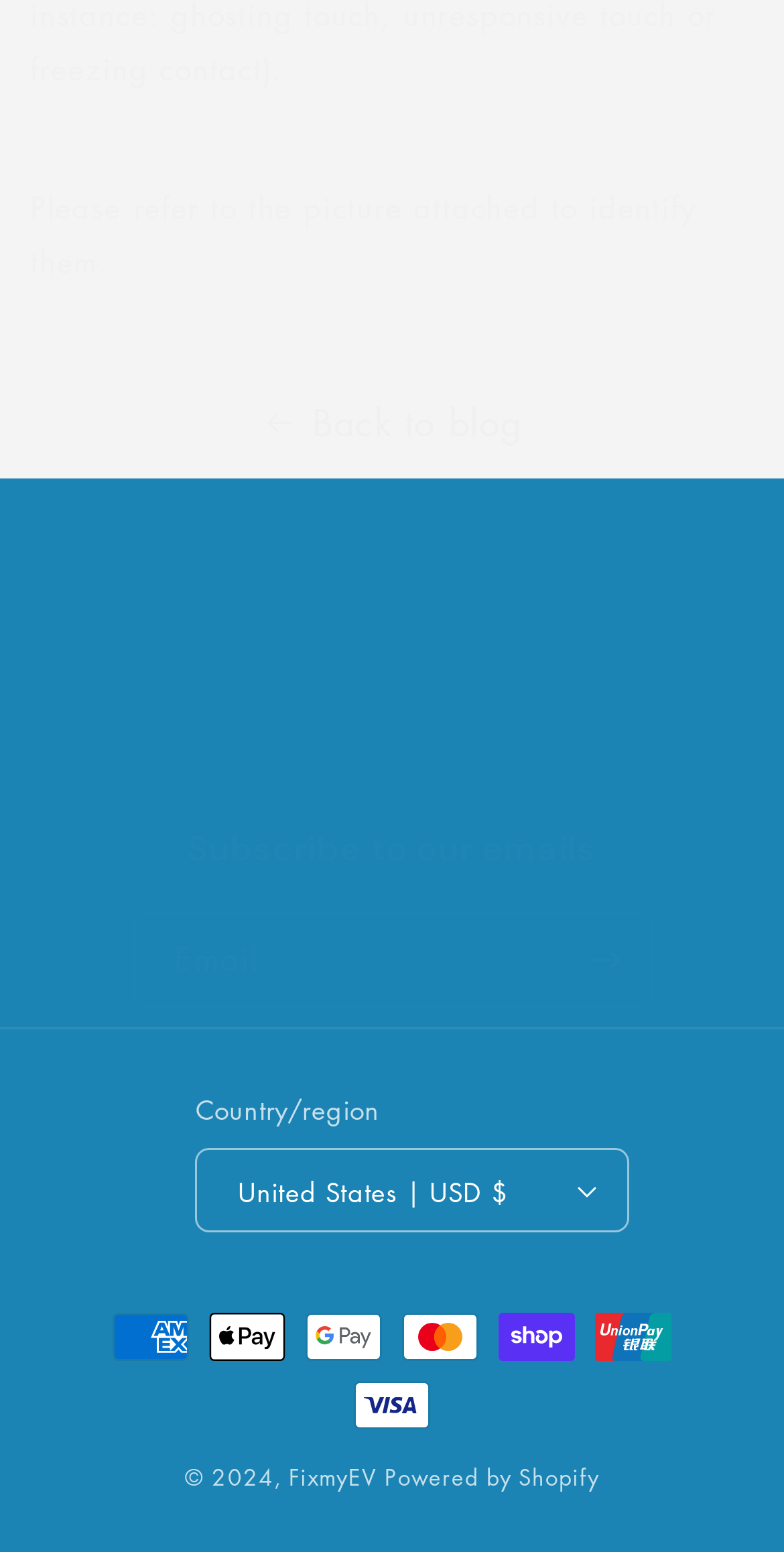What is the copyright year?
Give a one-word or short-phrase answer derived from the screenshot.

2024